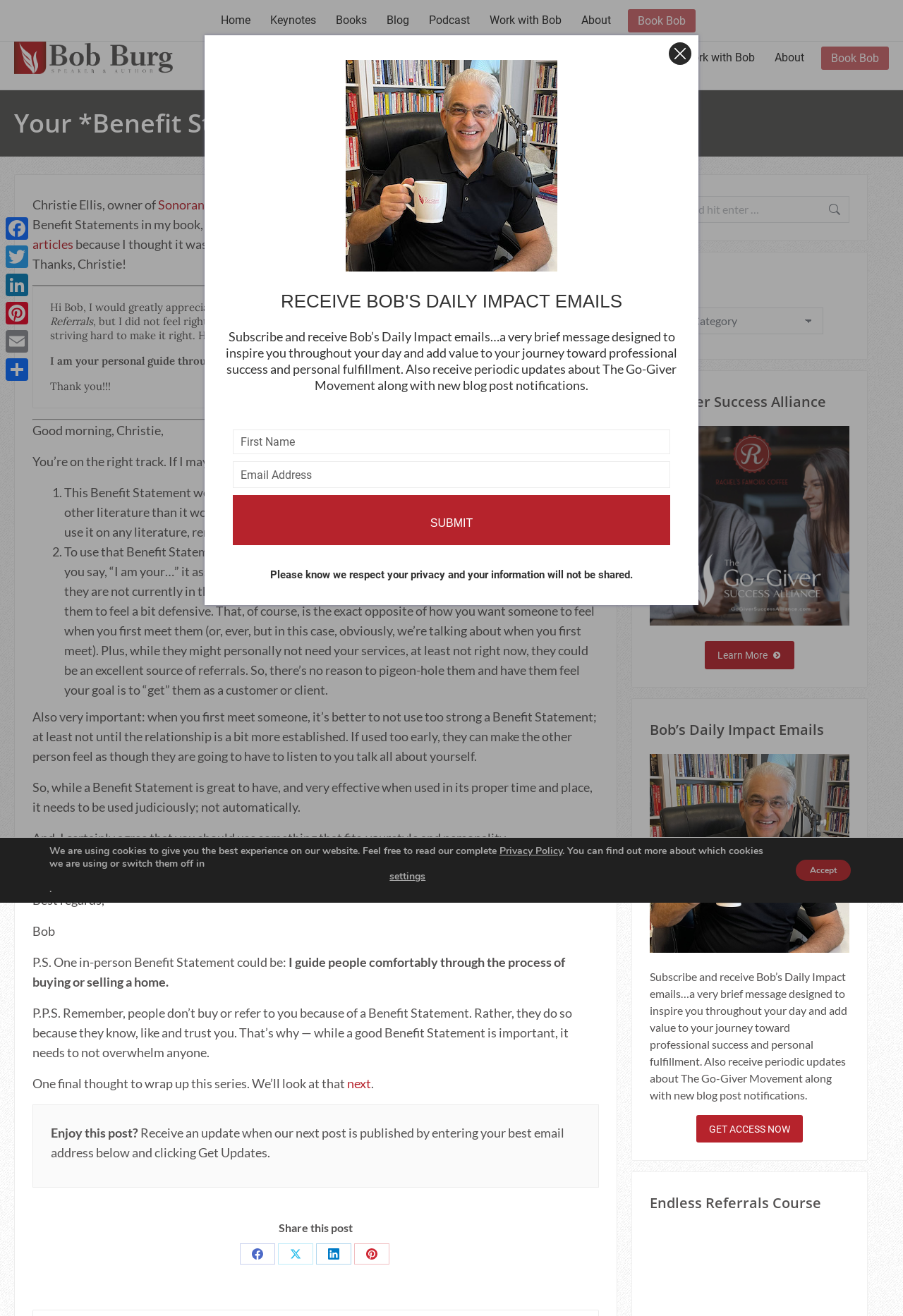Specify the bounding box coordinates for the region that must be clicked to perform the given instruction: "Click the 'Contact' link".

[0.943, 0.005, 0.984, 0.014]